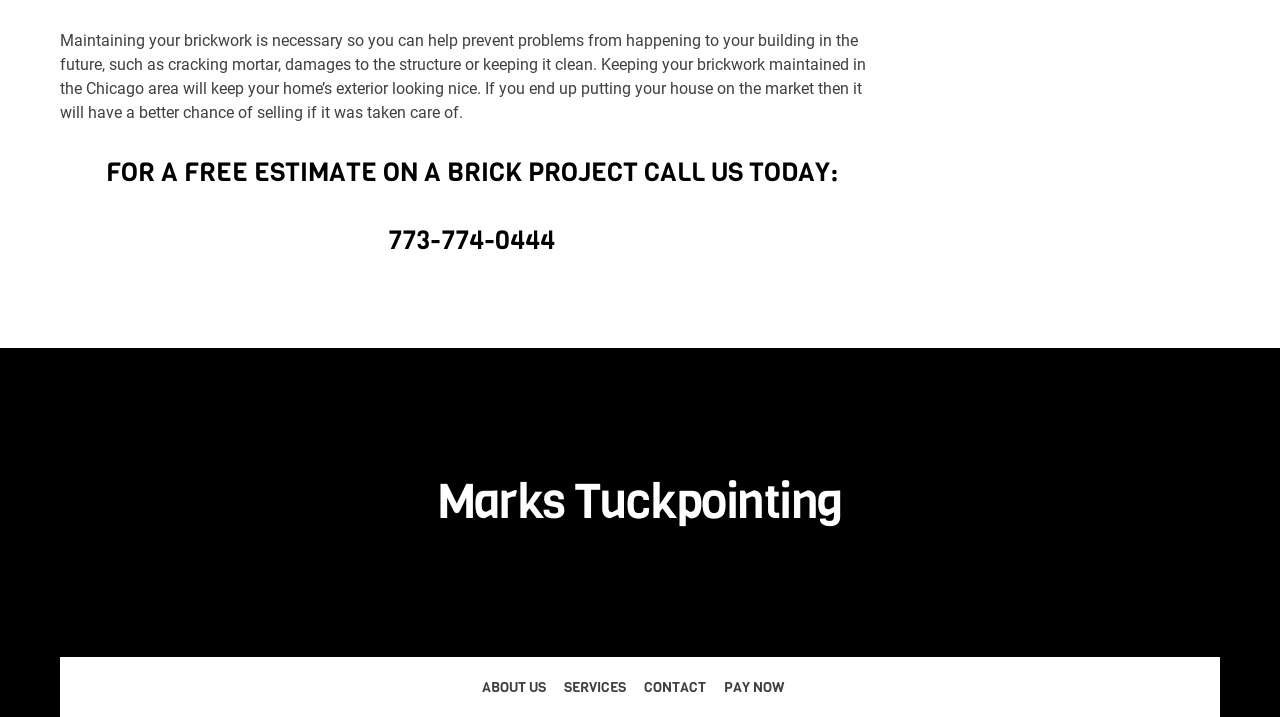What are the main sections of the website?
Answer the question with detailed information derived from the image.

The main sections of the website are mentioned in the link and button elements, which are 'ABOUT US', 'SERVICES', and 'CONTACT', and they are likely the main navigation sections of the website.